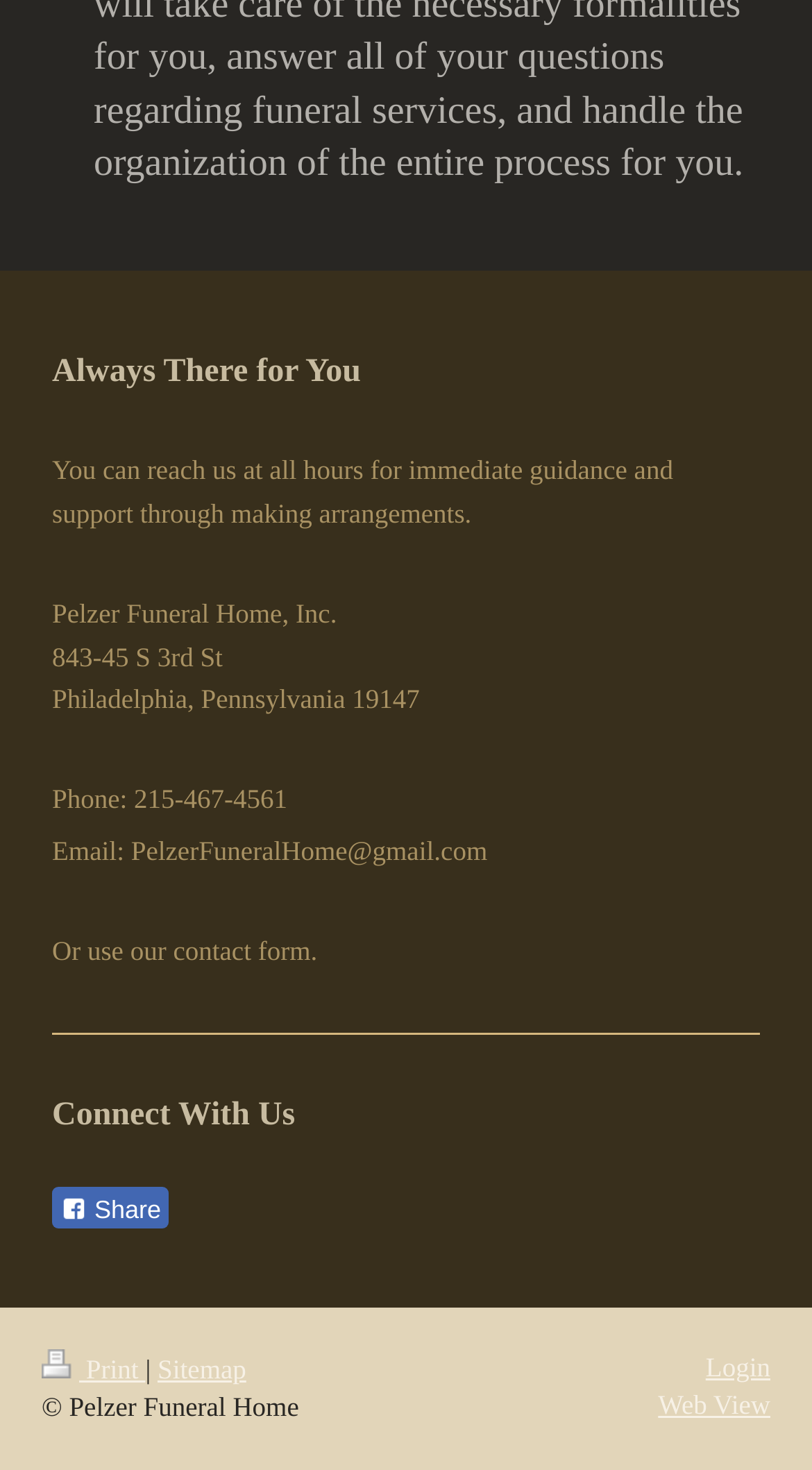What is the email address of the funeral home?
Please use the visual content to give a single word or phrase answer.

PelzerFuneralHome@gmail.com